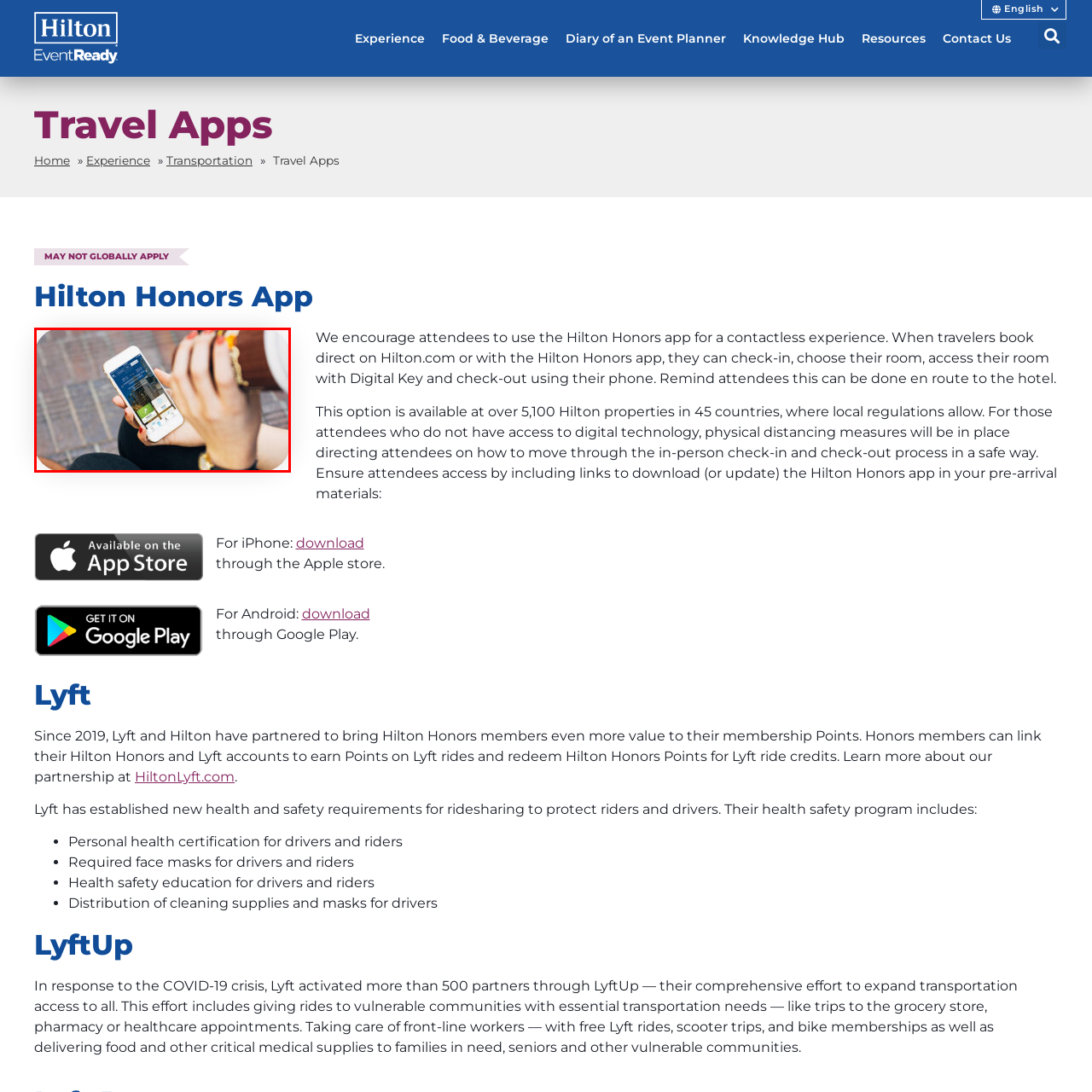Provide an in-depth description of the scene highlighted by the red boundary in the image.

The image features a close-up of a person's hand holding a smartphone, which displays the Hilton Honors app interface. The app's design emphasizes convenience for travelers, illustrating features such as booking options and room selection. In the background, the person's other hand holds a coffee cup, suggesting a relaxed, casual setting. This visual reinforces the message encouraging attendees to utilize the Hilton Honors app for a seamless travel experience, highlighting the benefits of contactless check-in and digital room access for Hilton guests worldwide. The overall atmosphere points to a modern approach to travel, underscoring the app's role in enhancing customer service and satisfaction during stays at Hilton properties.